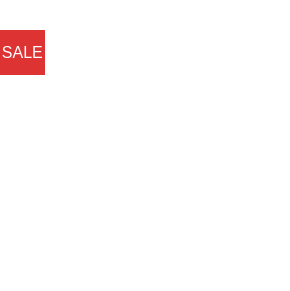What type of products are on sale?
Refer to the image and answer the question using a single word or phrase.

Clothing